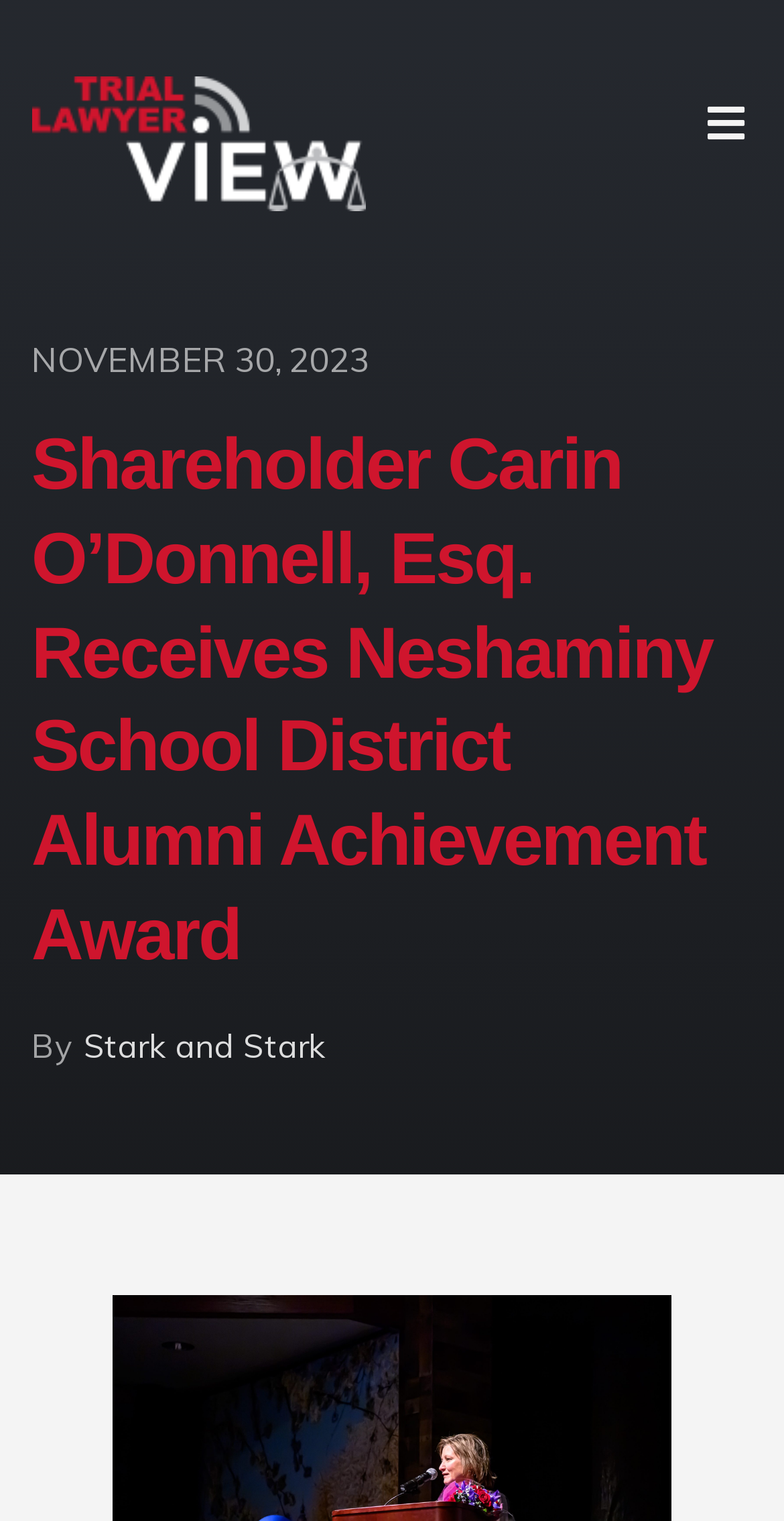What is the position of Carin O’Donnell in the law firm?
Could you give a comprehensive explanation in response to this question?

I found Carin O’Donnell's position as 'Shareholder' by reading the heading element with bounding box coordinates [0.04, 0.275, 0.96, 0.646], which mentions 'Shareholder Carin O’Donnell, Esq. Receives Neshaminy School District Alumni Achievement Award'.